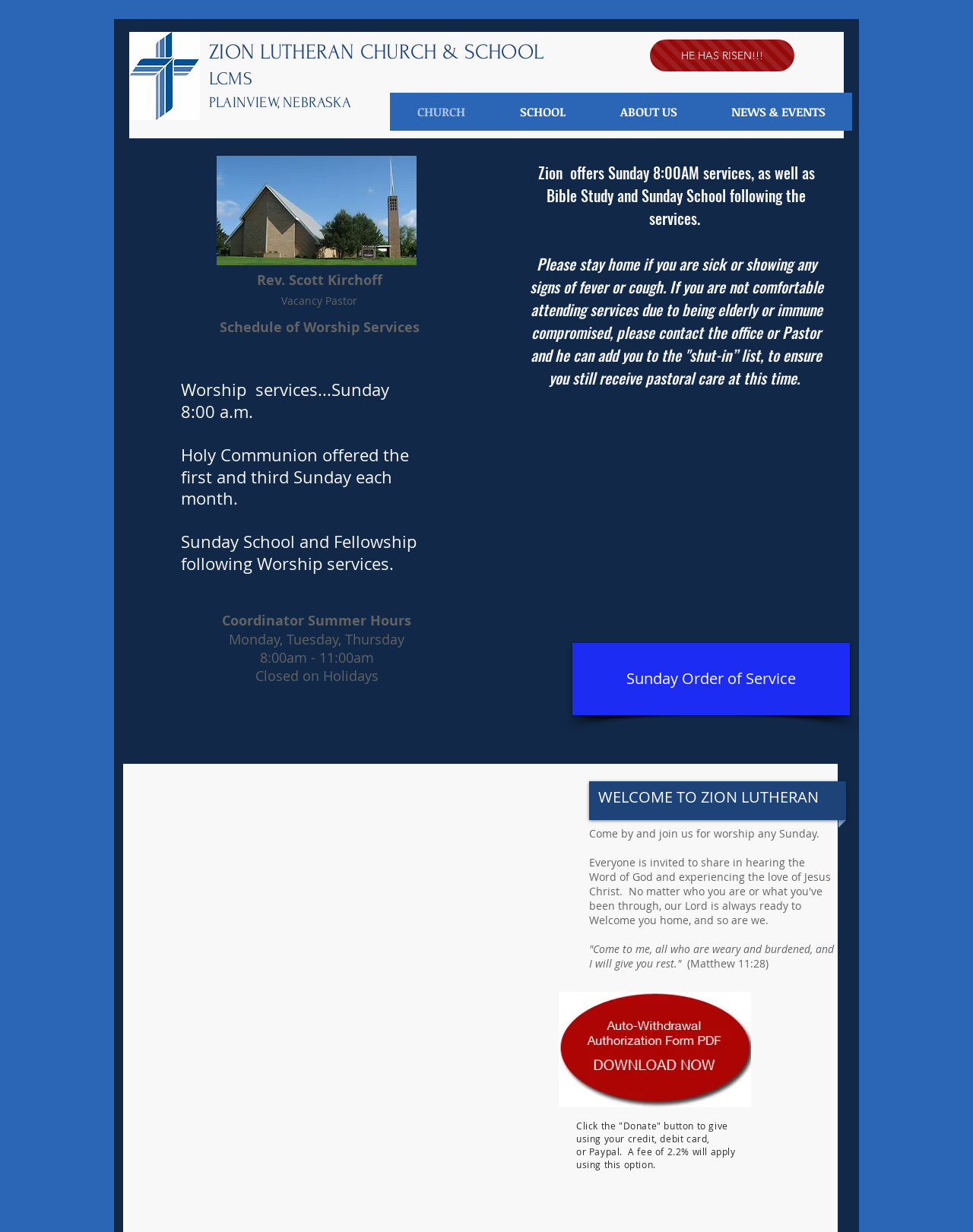What is the fee for giving using credit, debit card, or Paypal?
Observe the image and answer the question with a one-word or short phrase response.

2.2%